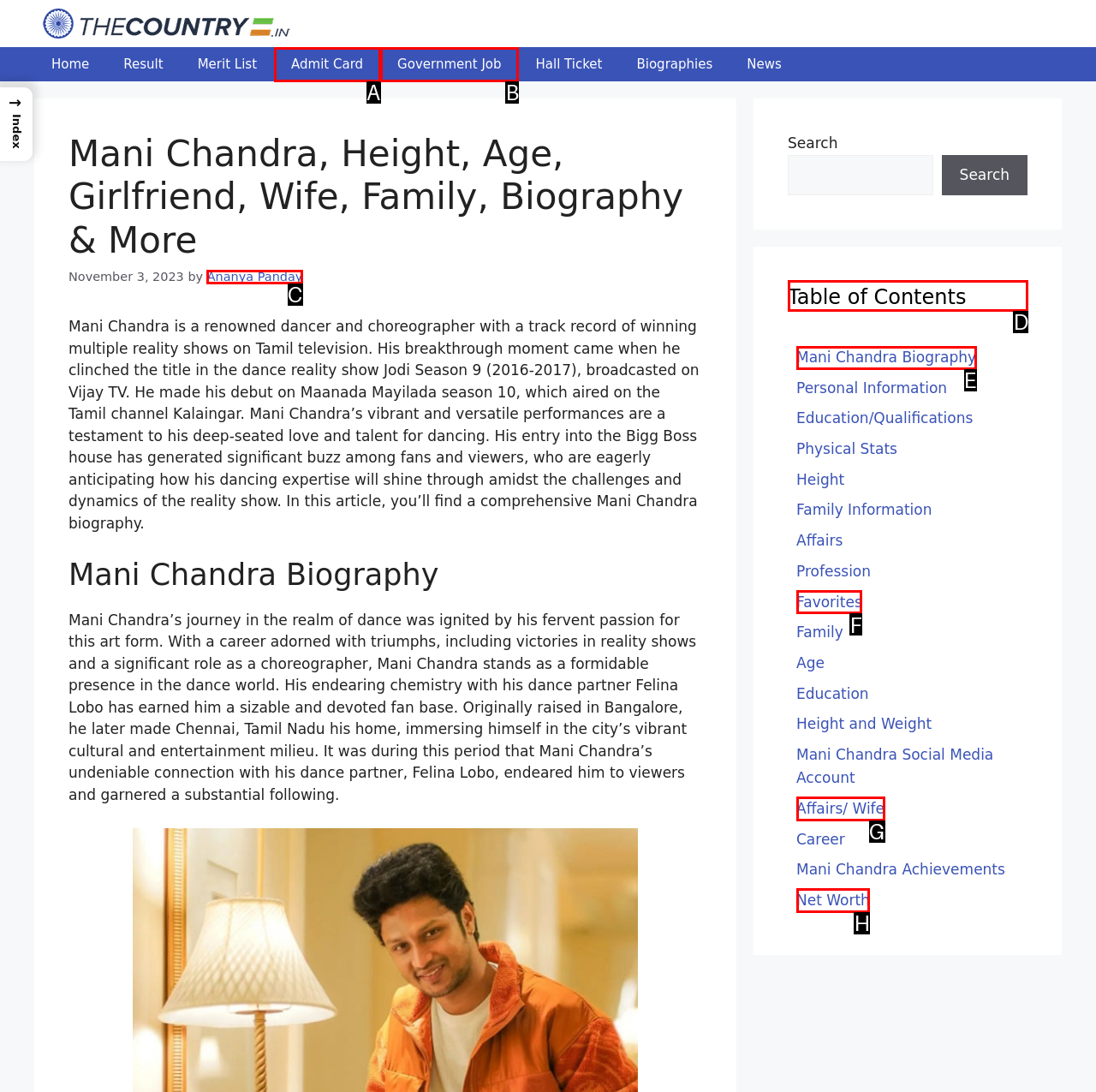From the options shown in the screenshot, tell me which lettered element I need to click to complete the task: Go to About page.

None